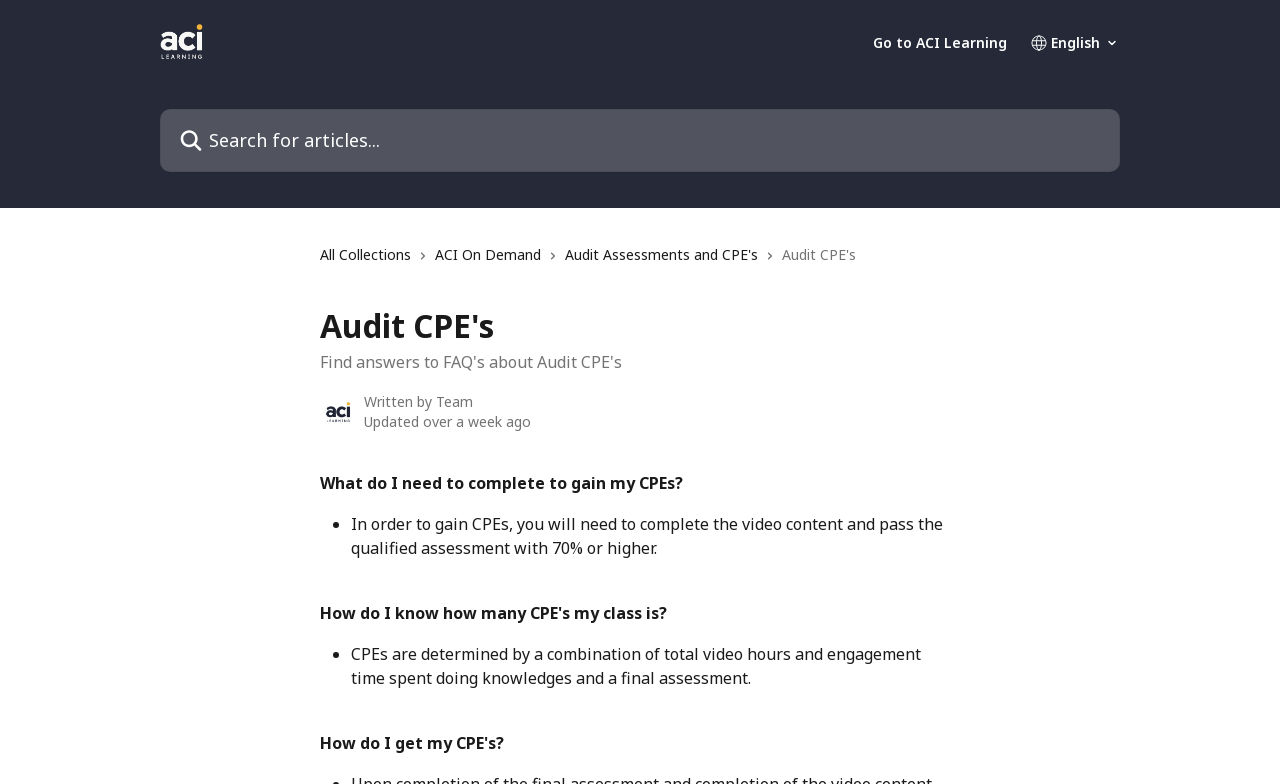Consider the image and give a detailed and elaborate answer to the question: 
What is the name of the help center?

The name of the help center can be found in the top-left corner of the webpage, where it is written as 'Audit CPE's | ACI Learning Help Center'.